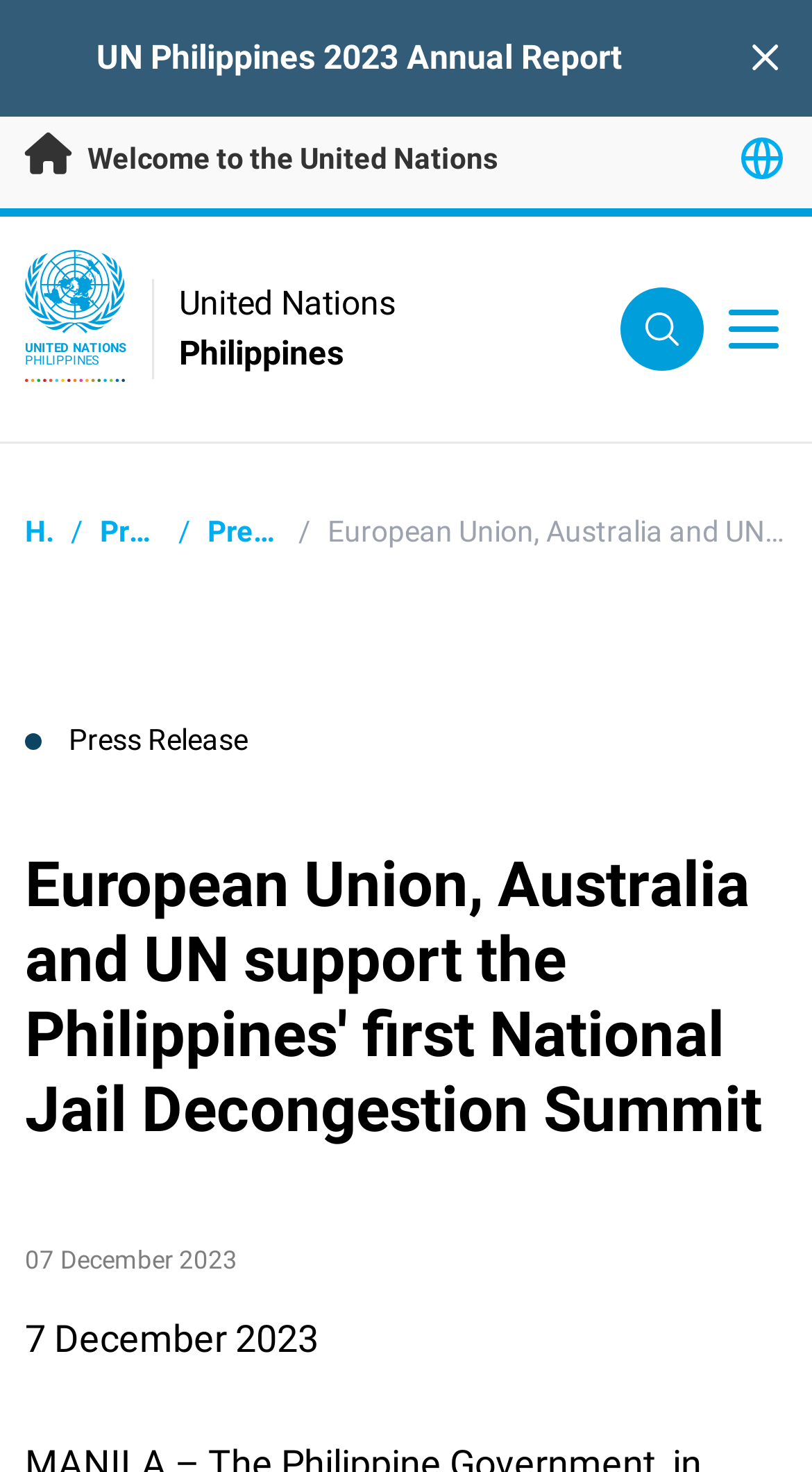Using the details in the image, give a detailed response to the question below:
What is the purpose of the button with the image?

I found the purpose of the button by looking at the button element that contains an image, and its description is 'Close alert banner', indicating that it is used to close an alert banner.